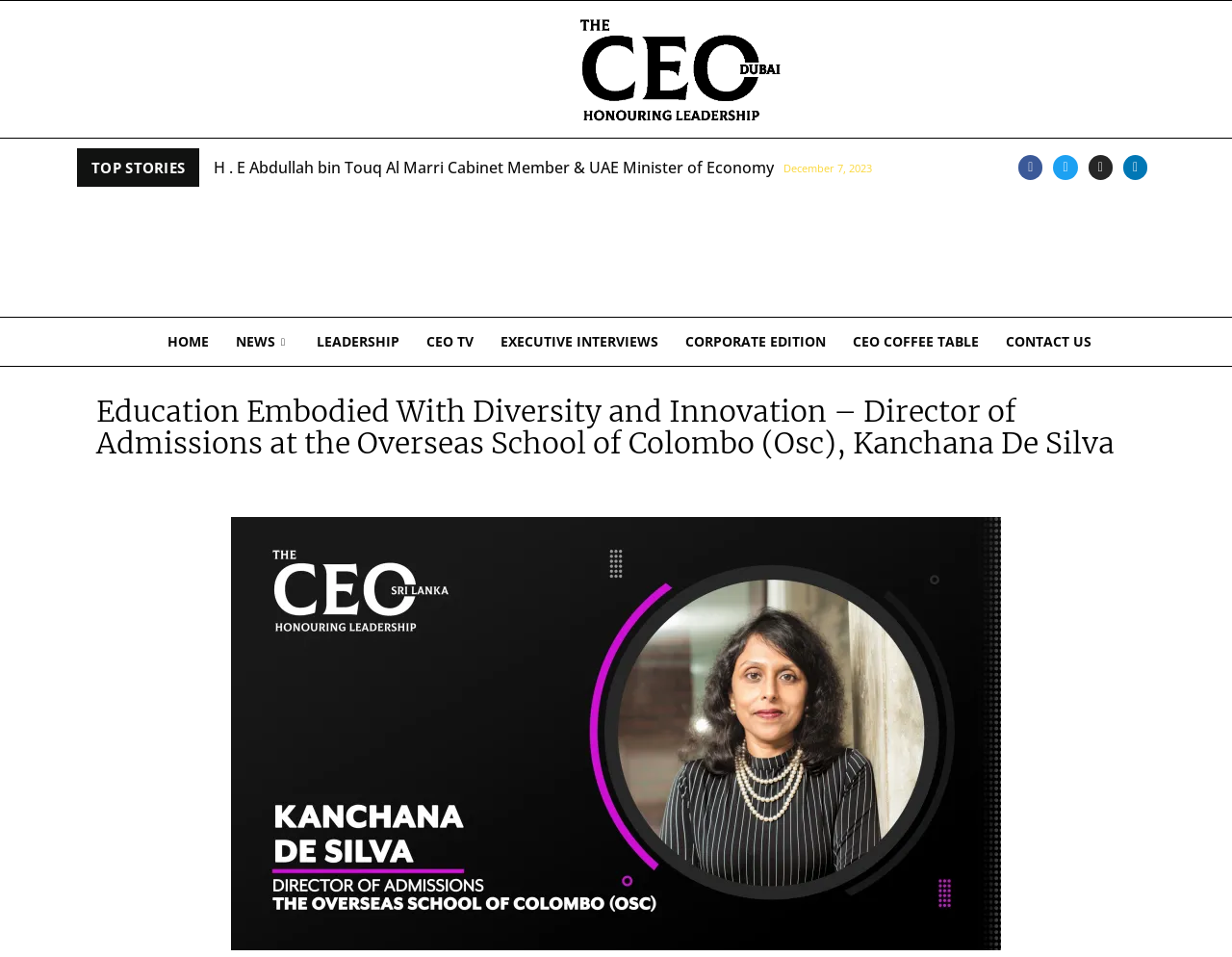Determine the bounding box coordinates of the clickable element to achieve the following action: 'Read the article about H. E Abdullah bin Touq Al Marri'. Provide the coordinates as four float values between 0 and 1, formatted as [left, top, right, bottom].

[0.162, 0.155, 0.798, 0.195]